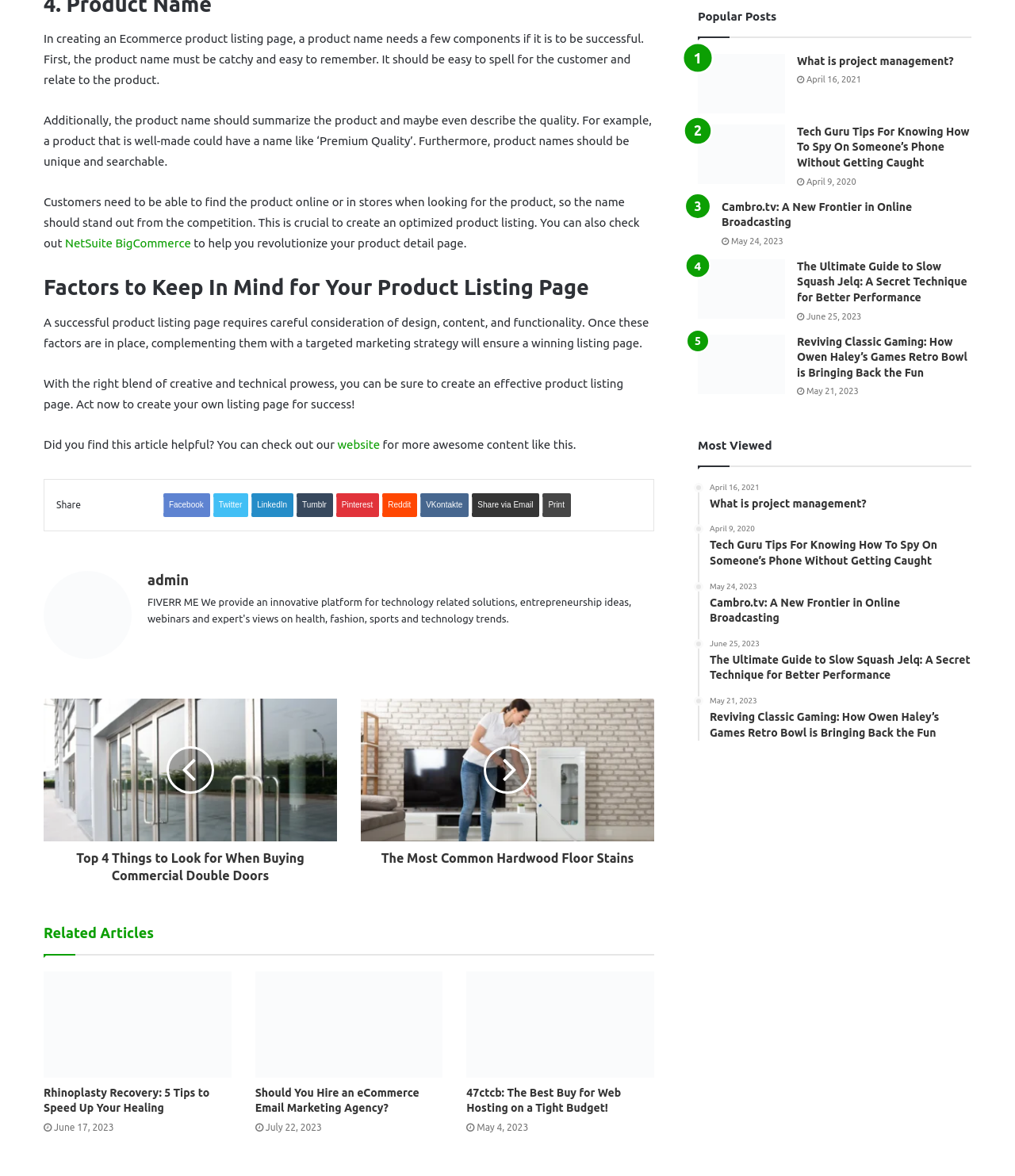What is the topic of the article?
Carefully analyze the image and provide a detailed answer to the question.

The topic of the article can be determined by reading the headings and content of the webpage. The first heading 'Factors to Keep In Mind for Your Product Listing Page' and the subsequent paragraphs discussing the importance of product name, design, content, and functionality suggest that the article is about ecommerce product listing page.